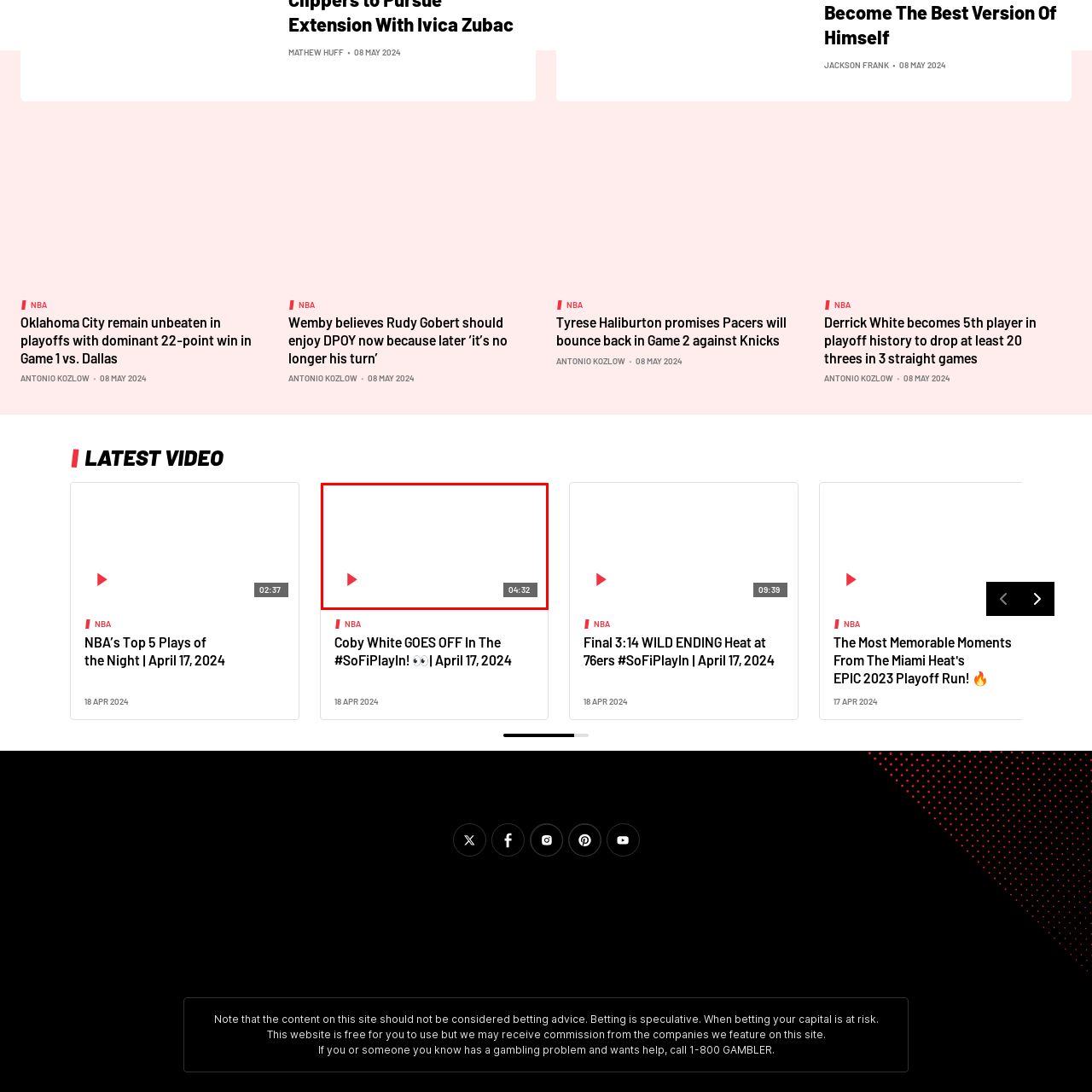Examine the area within the red bounding box and answer the following question using a single word or phrase:
When was this sports content released?

April 17, 2024